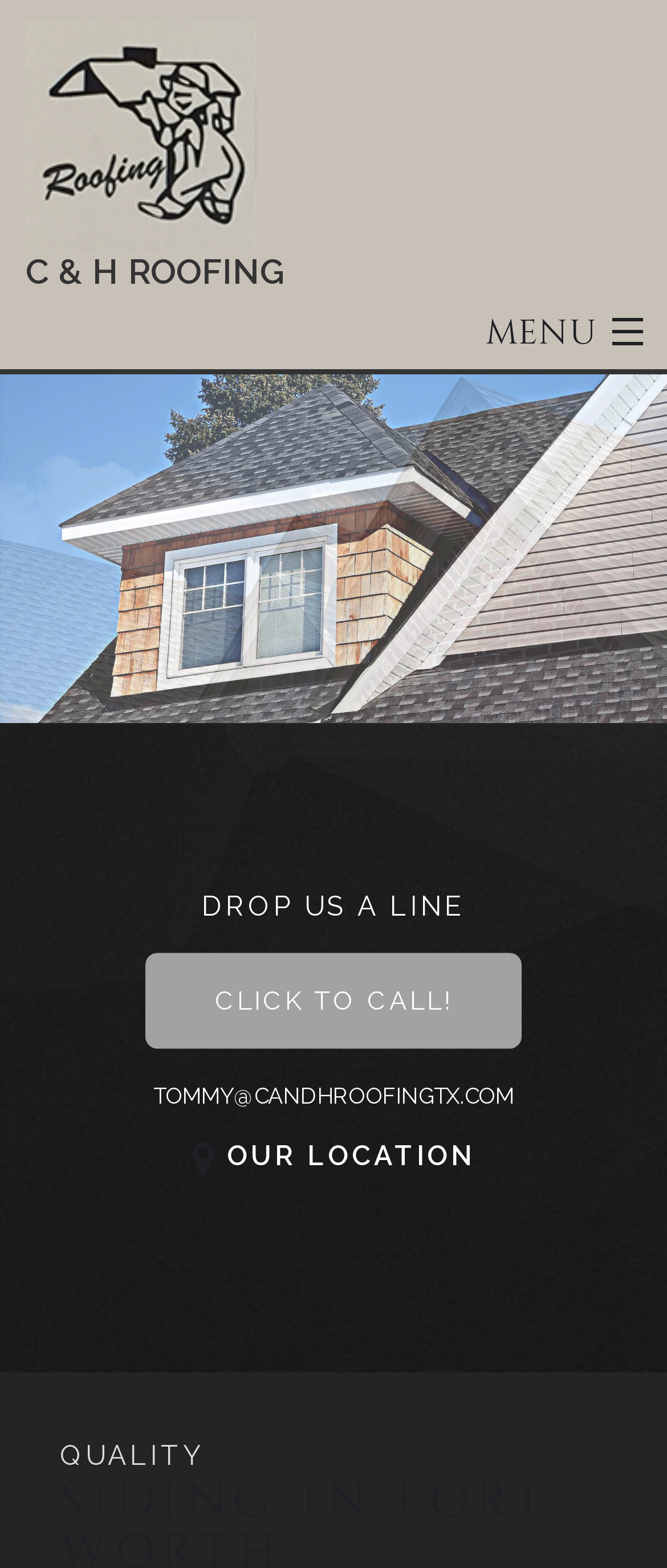Please answer the following question using a single word or phrase: 
How many menu items are there?

7